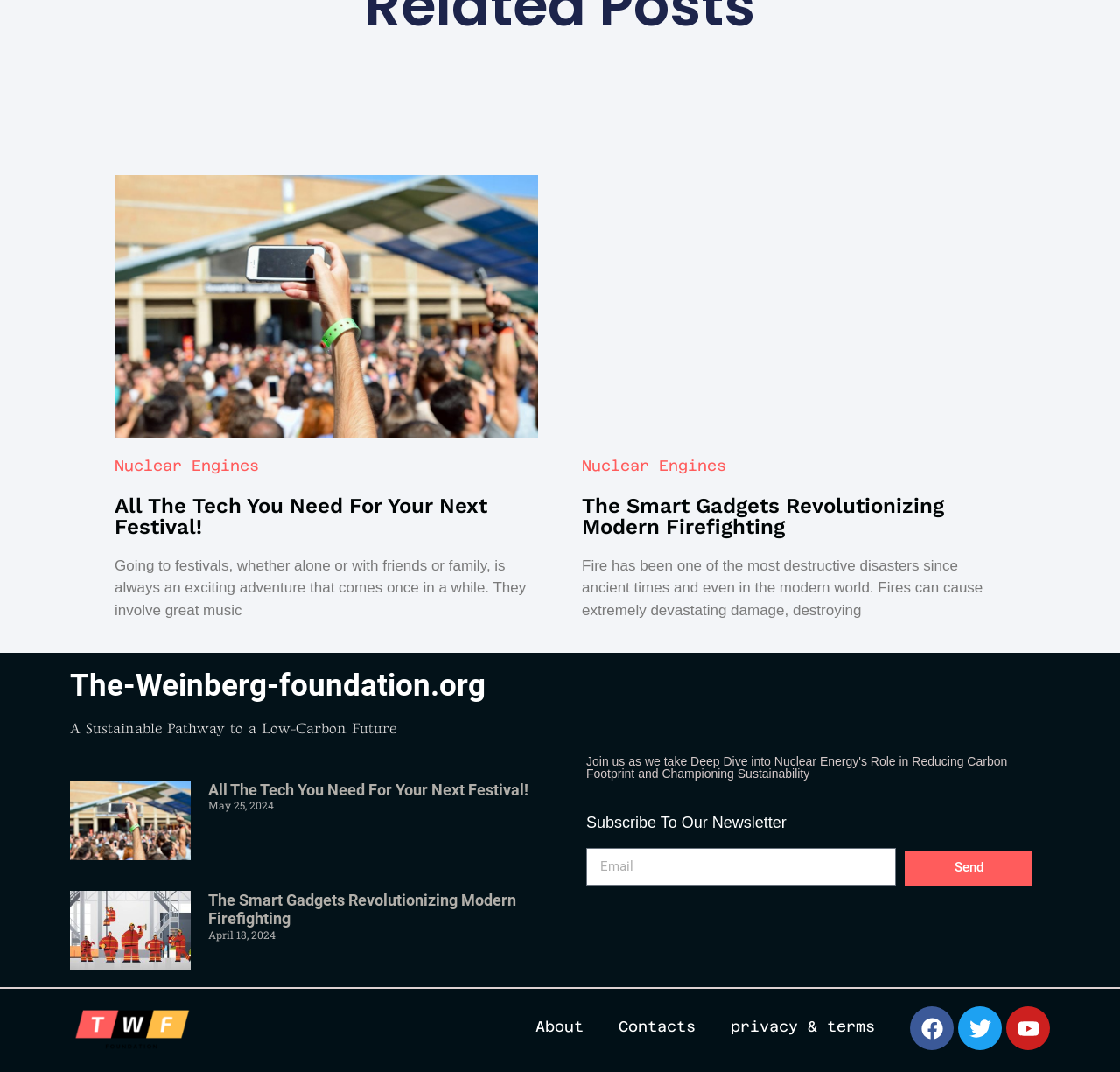What is the purpose of the textbox?
Kindly give a detailed and elaborate answer to the question.

The textbox is for email subscription, as it is labeled 'Email' and is accompanied by a 'Send' button, suggesting that users can enter their email address to subscribe to a newsletter.